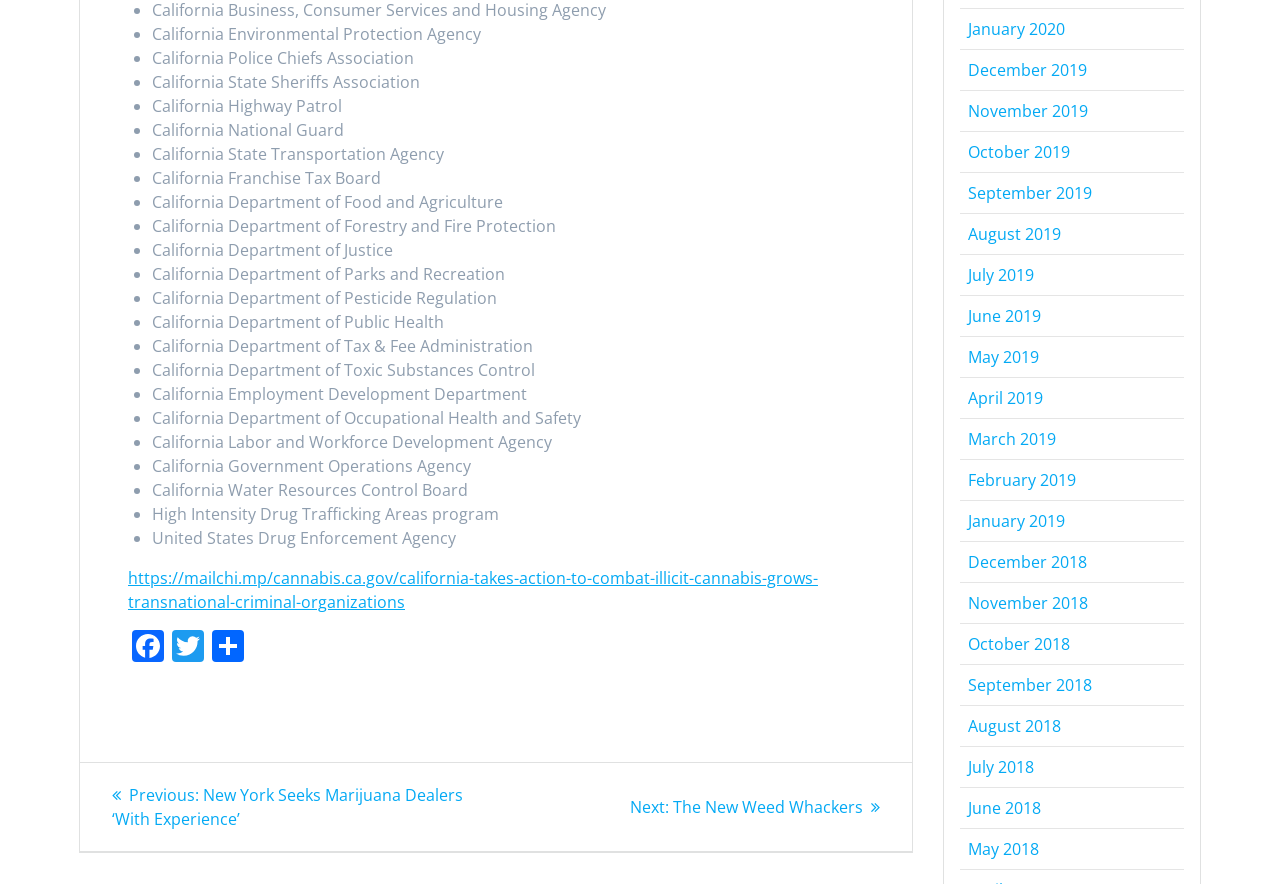How many months are listed in the webpage?
Please use the image to provide a one-word or short phrase answer.

24